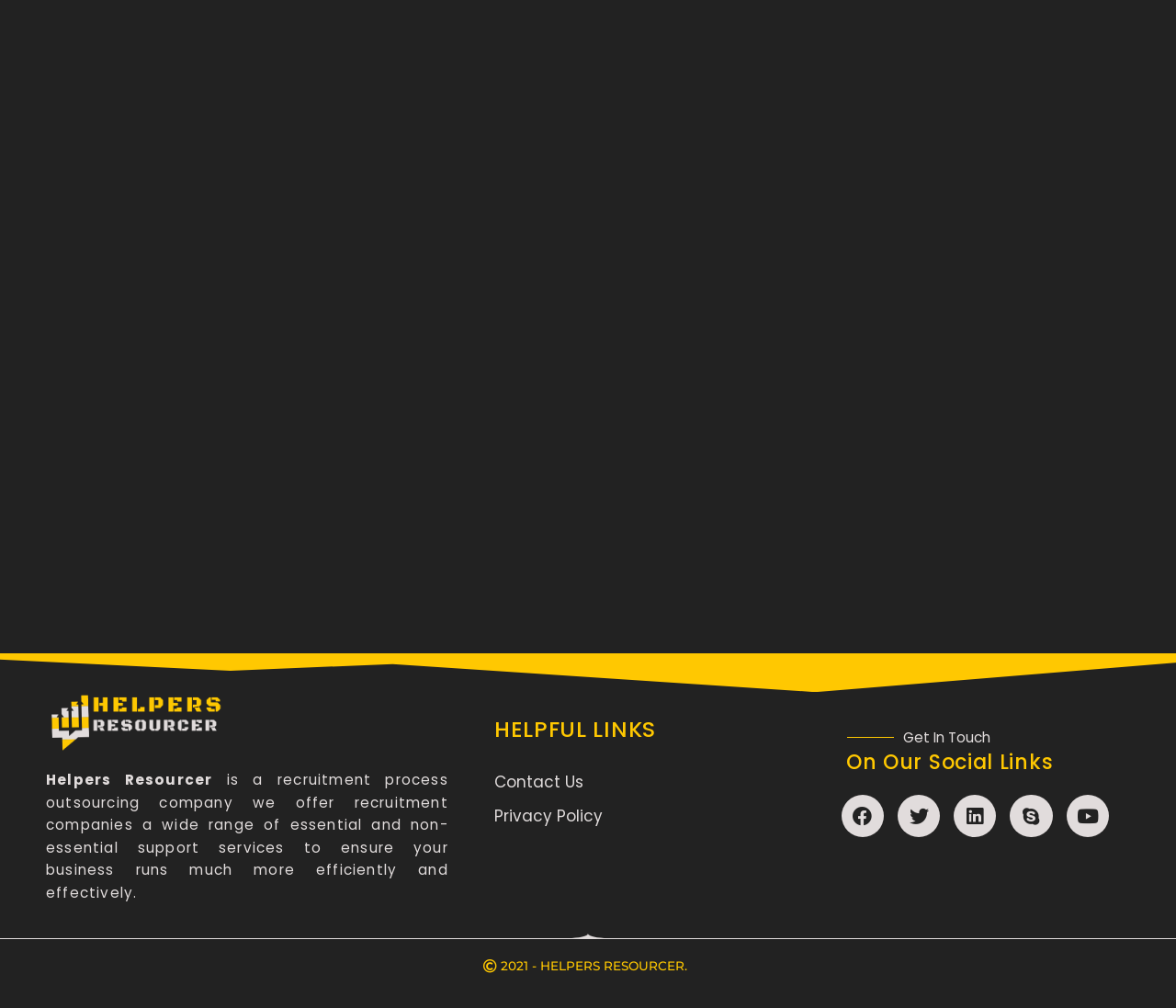Give a one-word or short-phrase answer to the following question: 
What is the name of the company?

Helpers Resourcer